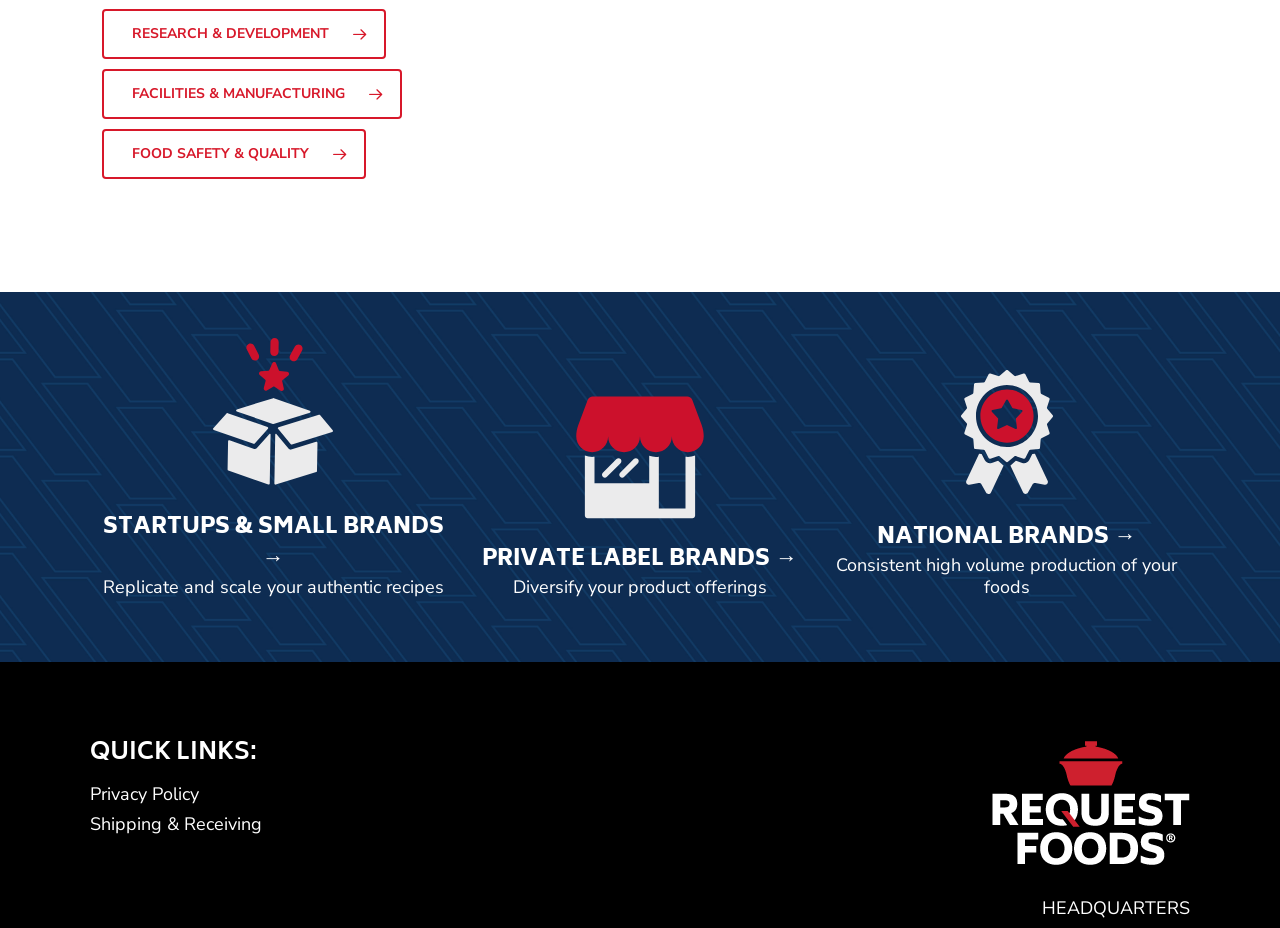Please respond to the question with a concise word or phrase:
What type of brands can replicate and scale recipes?

Startups & Small Brands